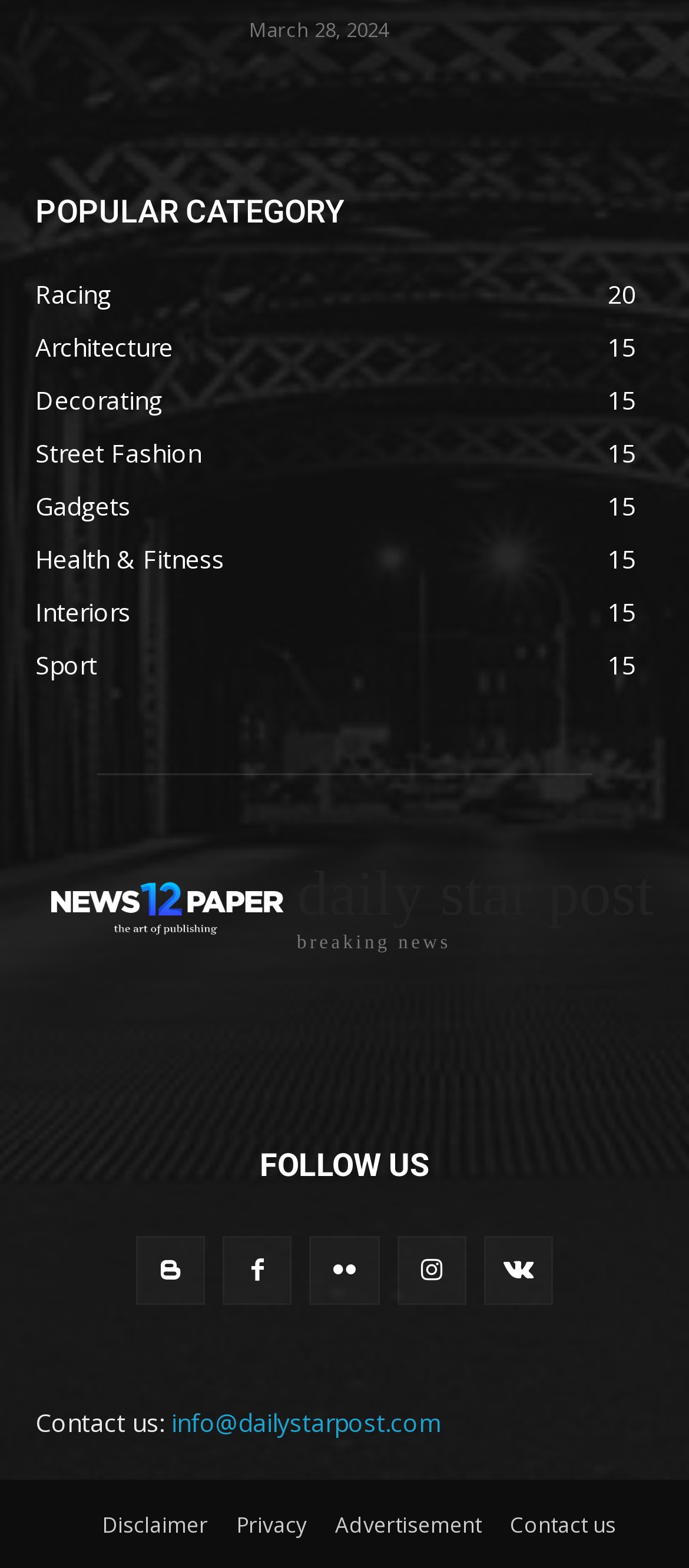Find the bounding box coordinates of the element to click in order to complete this instruction: "view Money page". The bounding box coordinates must be four float numbers between 0 and 1, denoted as [left, top, right, bottom].

None